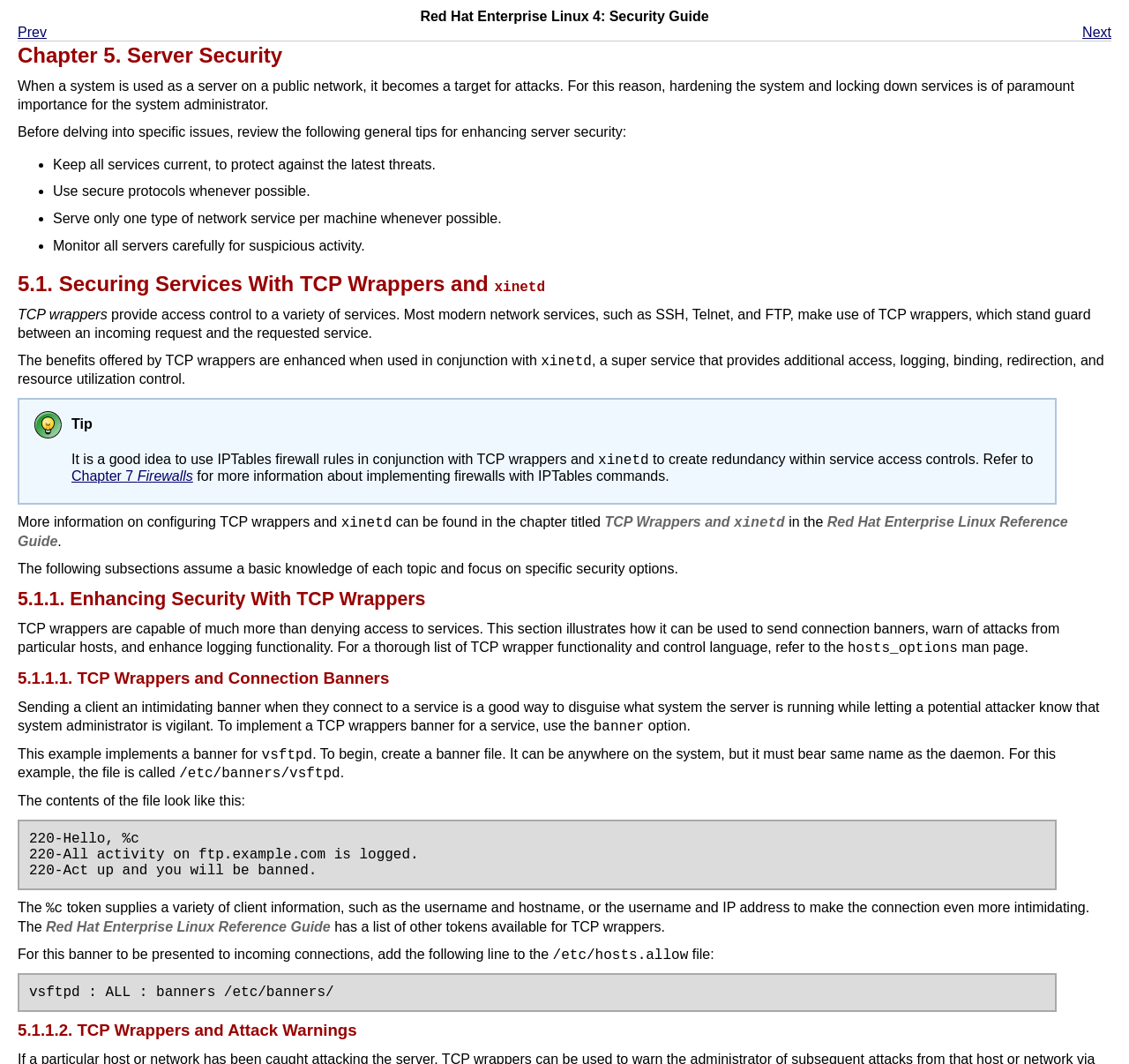What is the benefit of using IPTables firewall rules with TCP wrappers and xinetd?
Answer the question with a detailed explanation, including all necessary information.

I determined the answer by reading the text that suggests using IPTables firewall rules in conjunction with TCP wrappers and xinetd to create redundancy within service access controls.